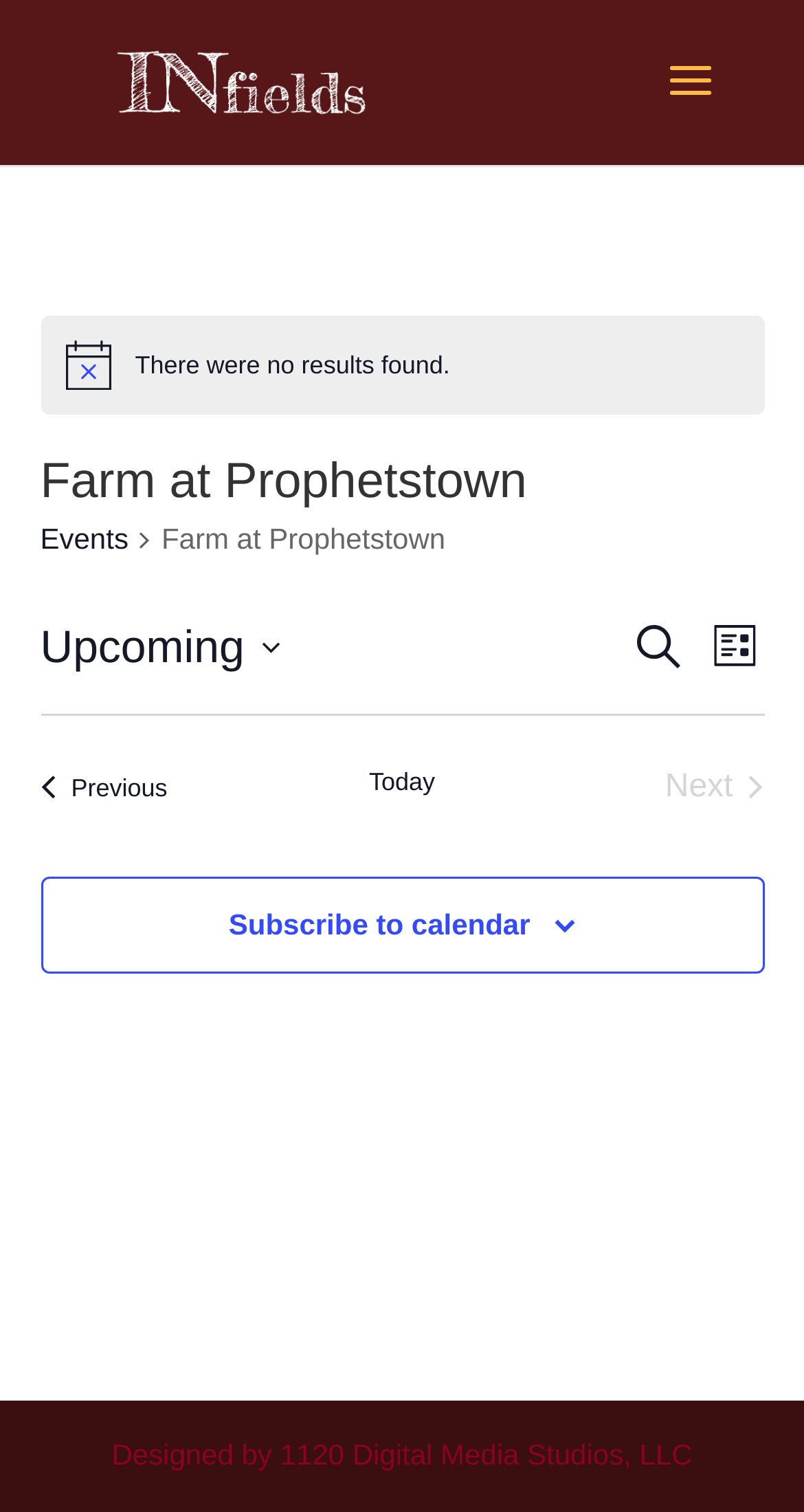Identify the bounding box of the UI element that matches this description: "alt="INfields"".

[0.11, 0.042, 0.49, 0.064]